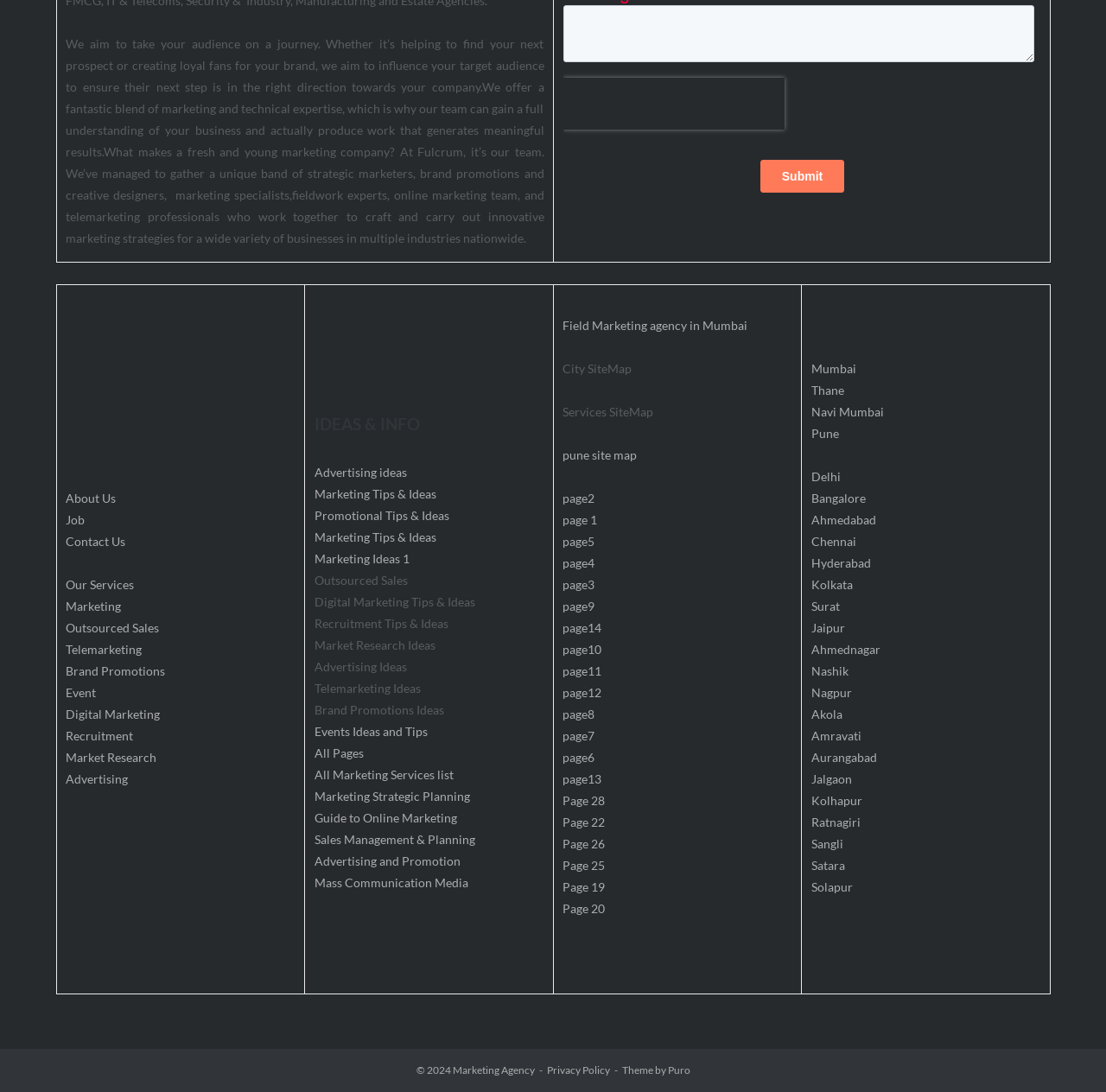What are the different types of marketing ideas provided?
Please answer using one word or phrase, based on the screenshot.

Advertising, Marketing, Promotional, Digital Marketing, Recruitment, Market Research, Telemarketing, Brand Promotions, Event